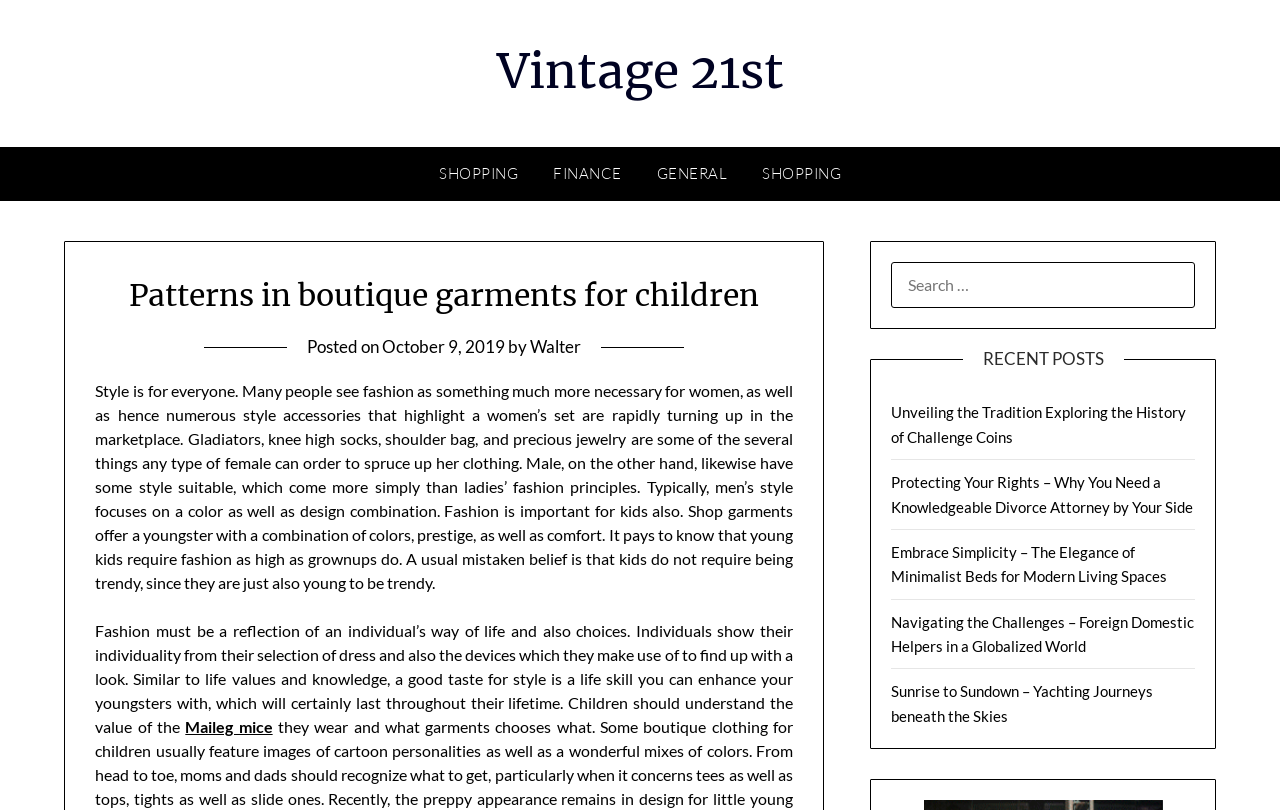Is the webpage focused on fashion for women only?
Please answer the question with a detailed response using the information from the screenshot.

The webpage mentions that 'Style is for everyone' and also talks about fashion principles for men and kids, indicating that the webpage is not focused on fashion for women only.